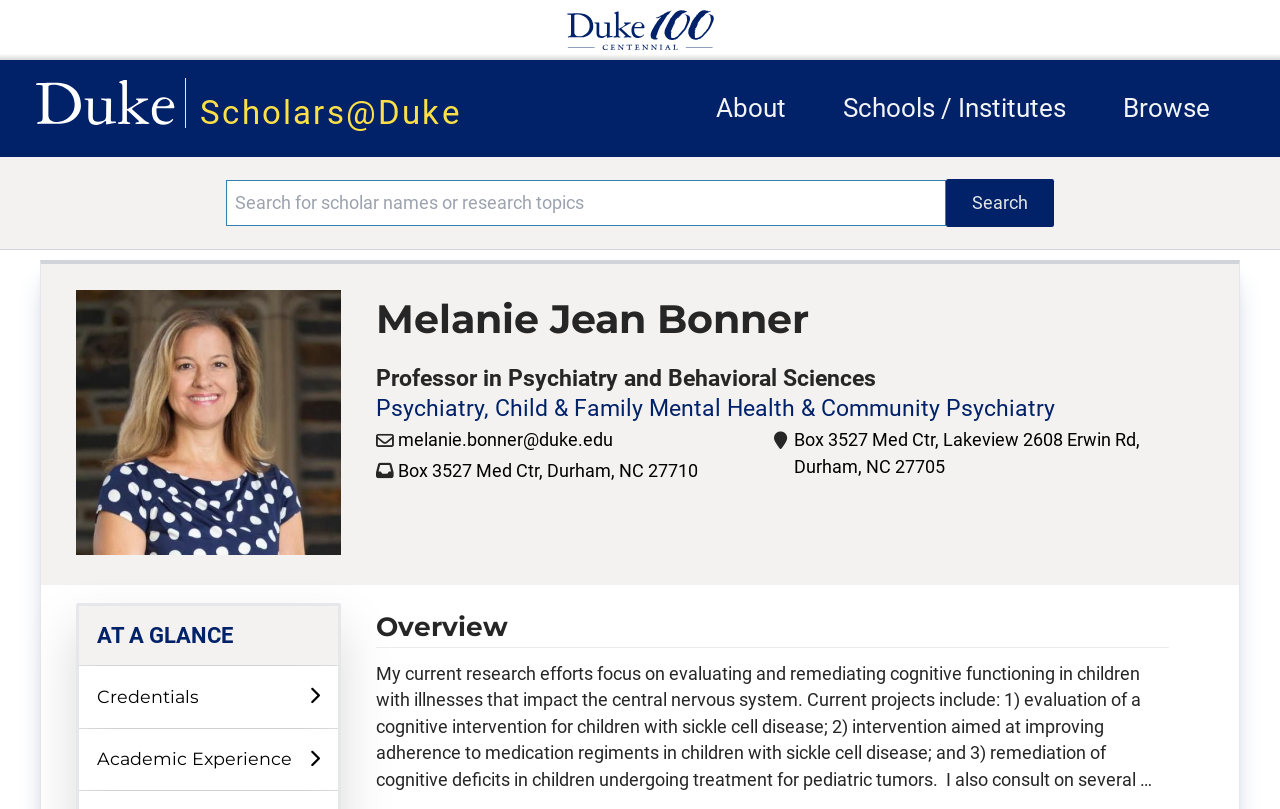Specify the bounding box coordinates of the element's area that should be clicked to execute the given instruction: "Browse schools and institutes". The coordinates should be four float numbers between 0 and 1, i.e., [left, top, right, bottom].

[0.658, 0.115, 0.833, 0.152]